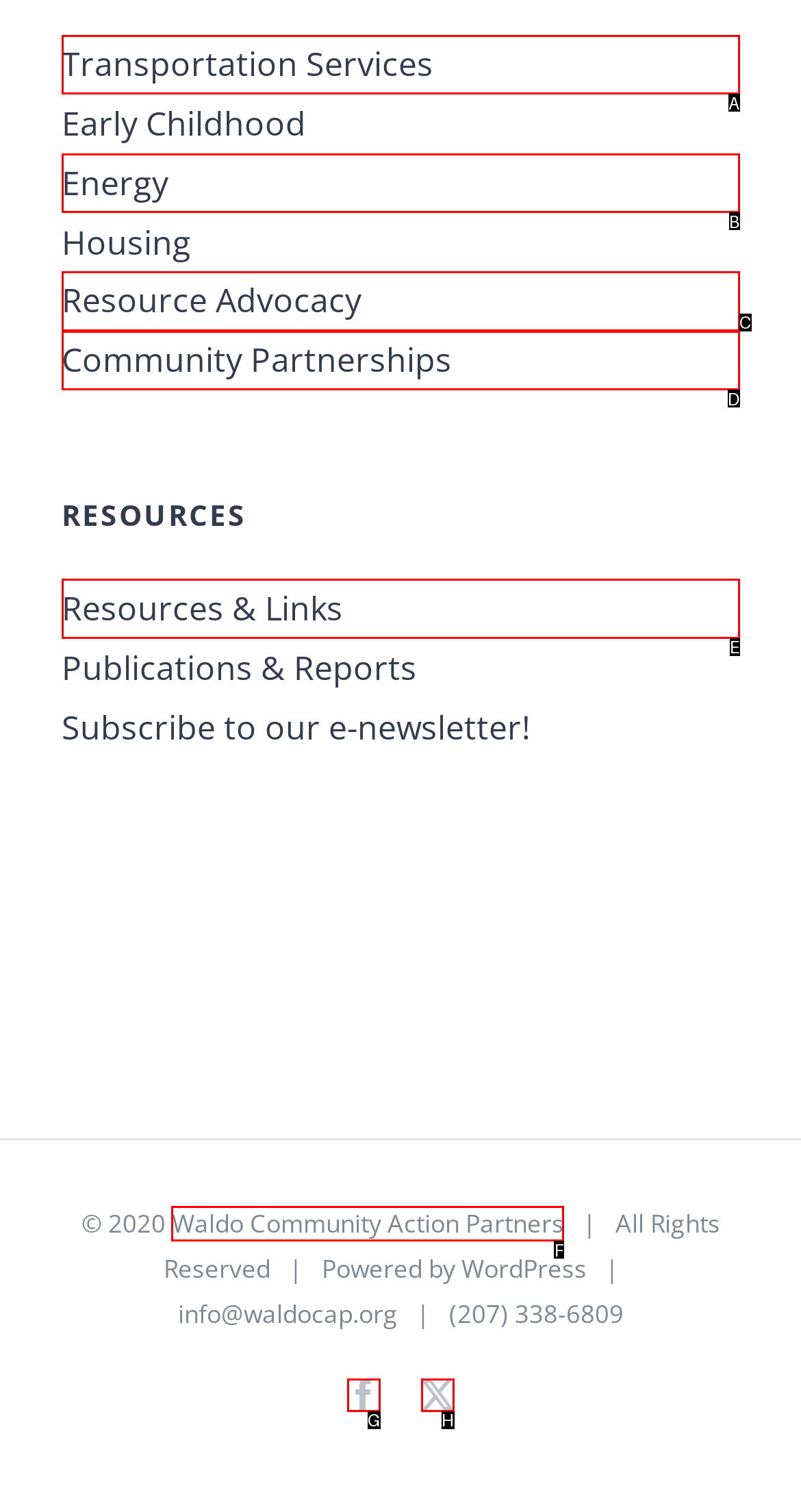Given the description: Energy, identify the corresponding option. Answer with the letter of the appropriate option directly.

B